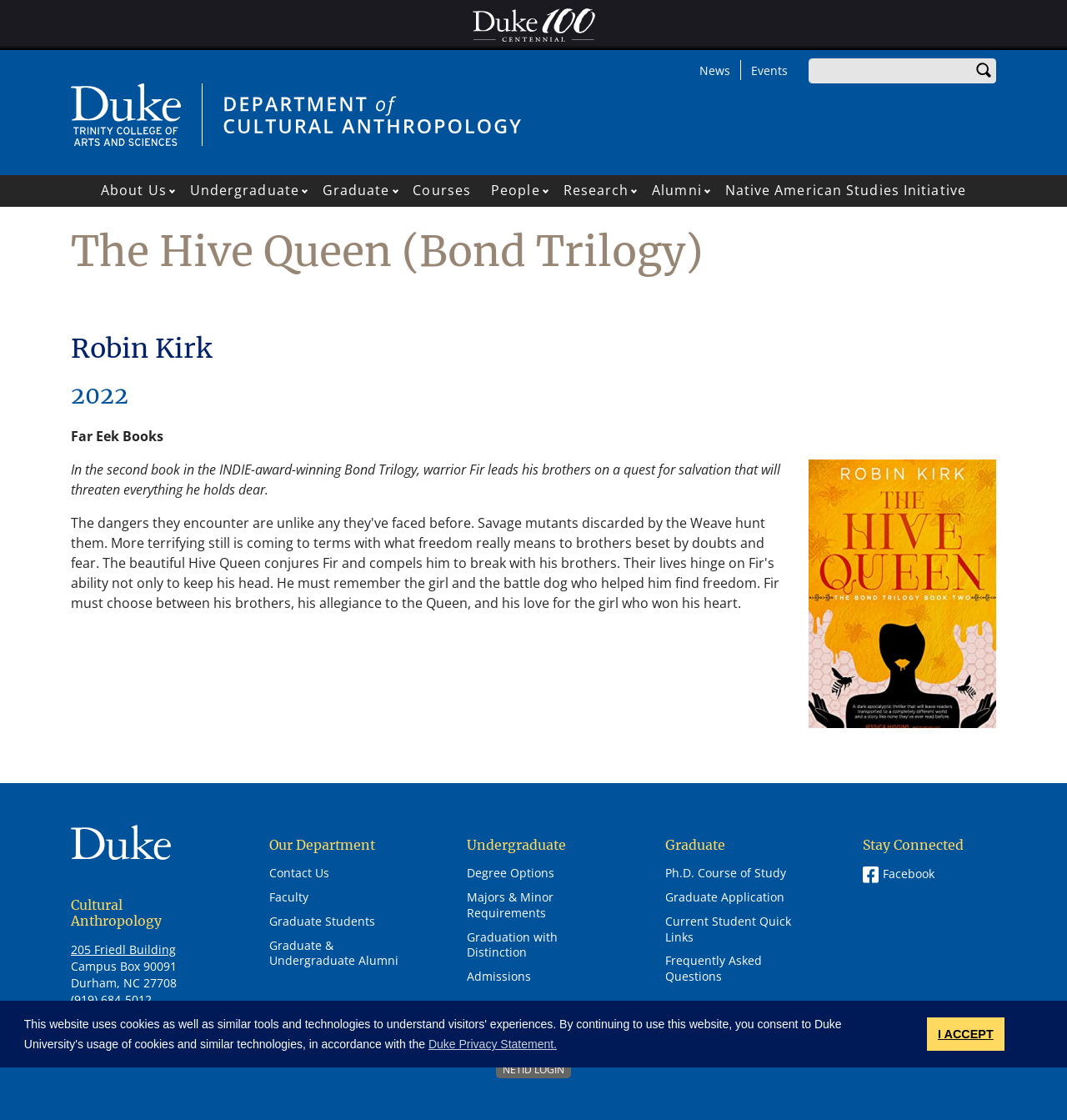Please locate the bounding box coordinates of the element's region that needs to be clicked to follow the instruction: "Read the 'Acne treatments' article". The bounding box coordinates should be provided as four float numbers between 0 and 1, i.e., [left, top, right, bottom].

None